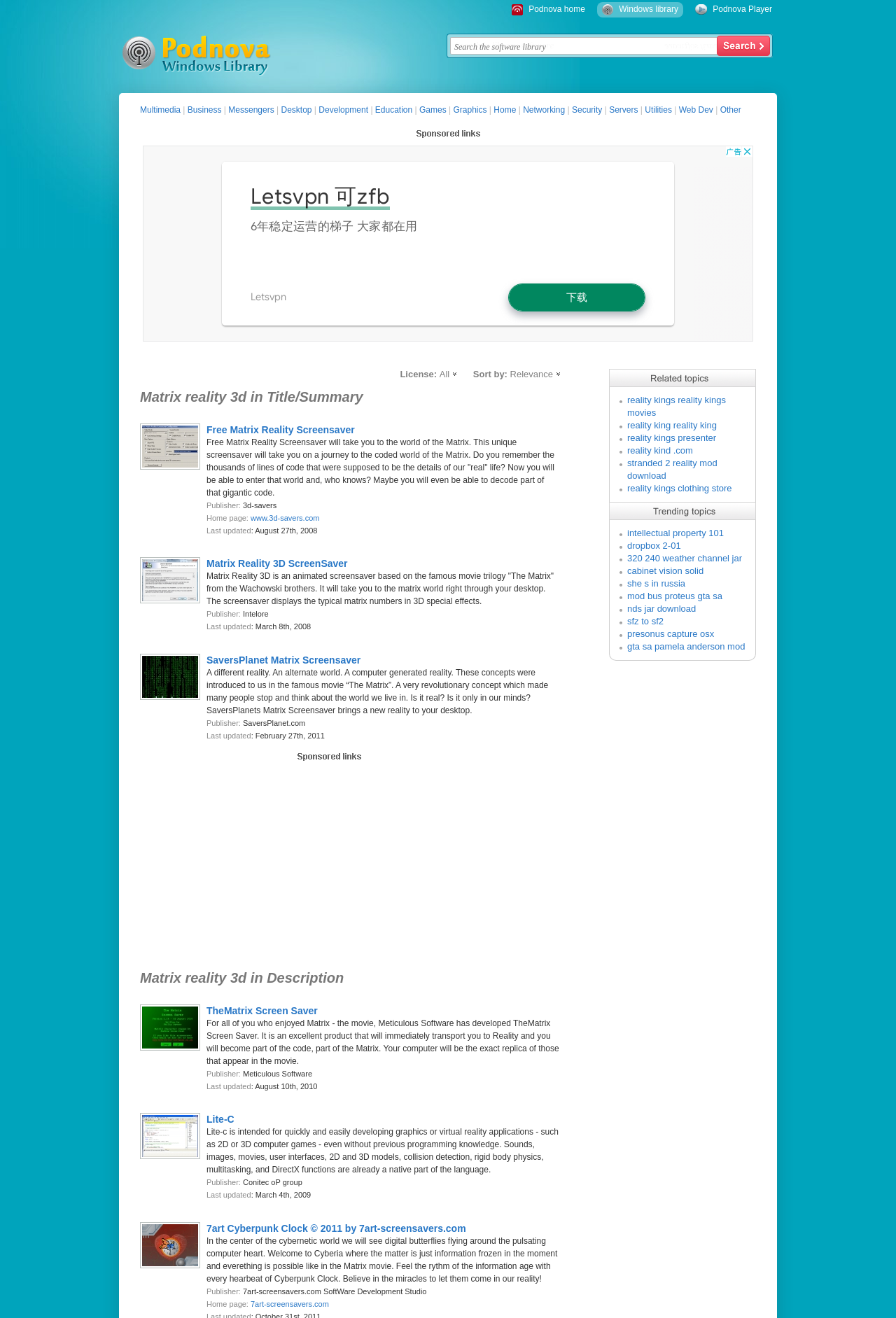Determine the bounding box coordinates for the area you should click to complete the following instruction: "Search the software library".

[0.503, 0.031, 0.792, 0.04]